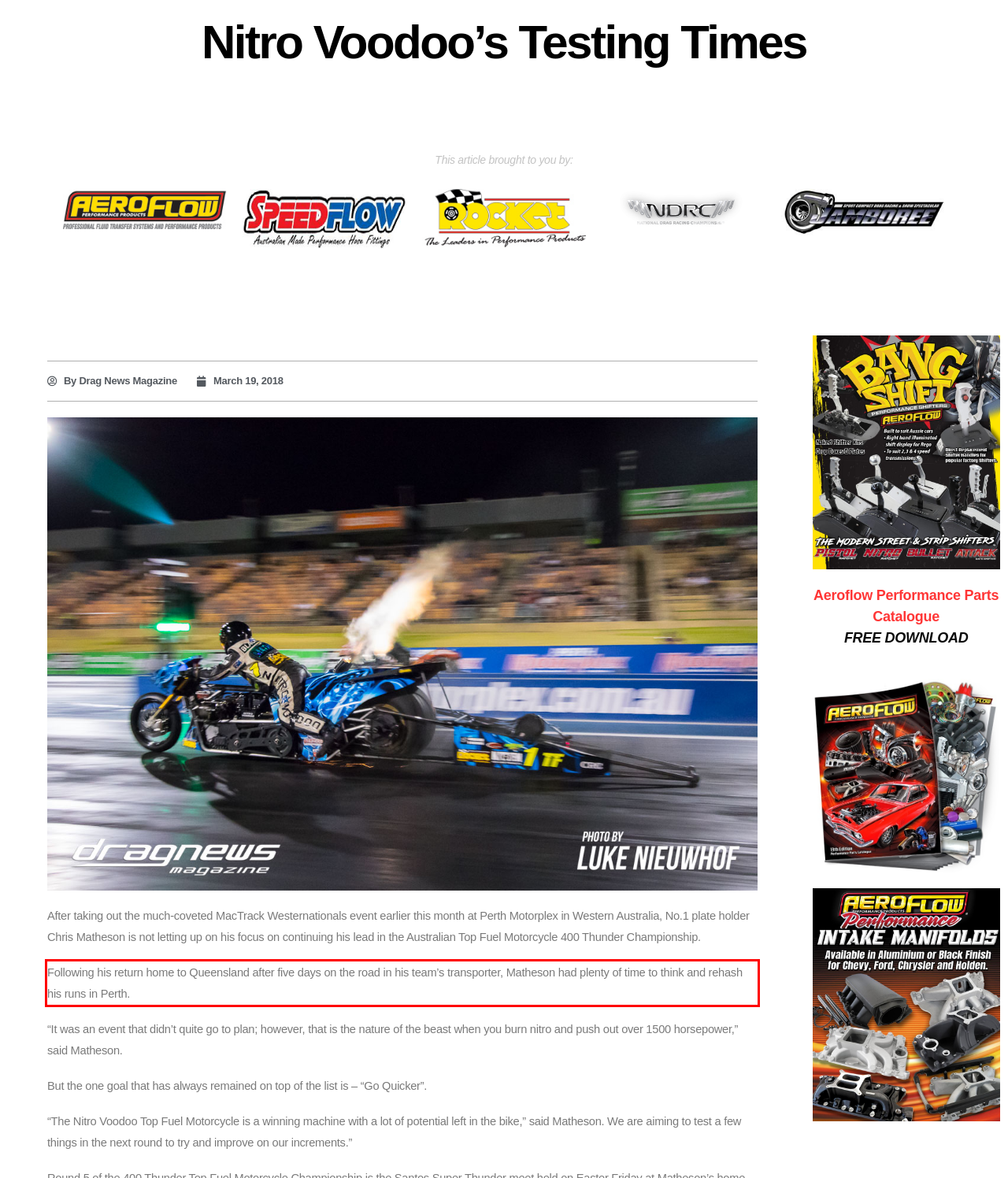You are given a screenshot showing a webpage with a red bounding box. Perform OCR to capture the text within the red bounding box.

Following his return home to Queensland after five days on the road in his team’s transporter, Matheson had plenty of time to think and rehash his runs in Perth.